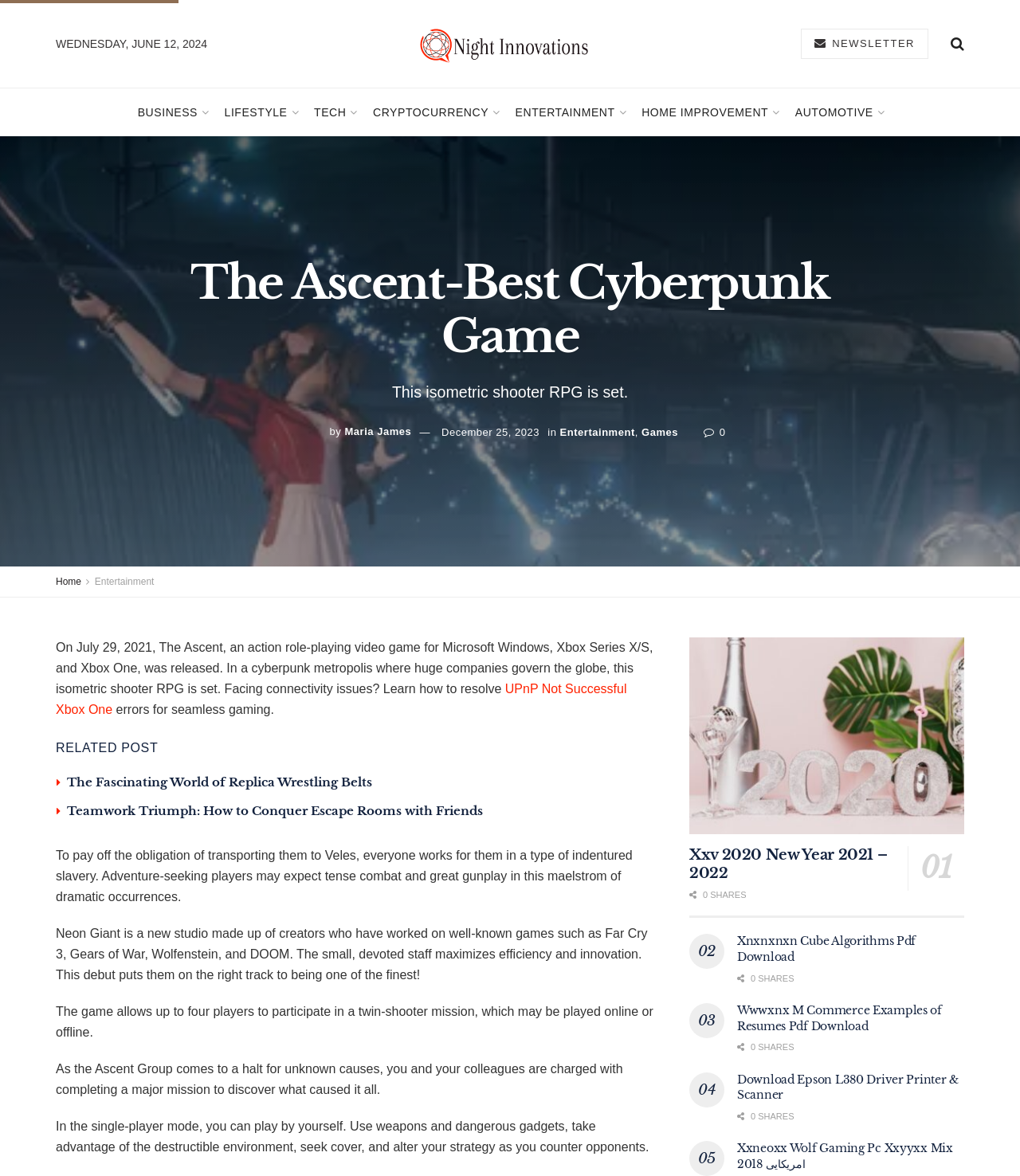Use a single word or phrase to answer the following:
What is the name of the studio that developed The Ascent game?

Neon Giant